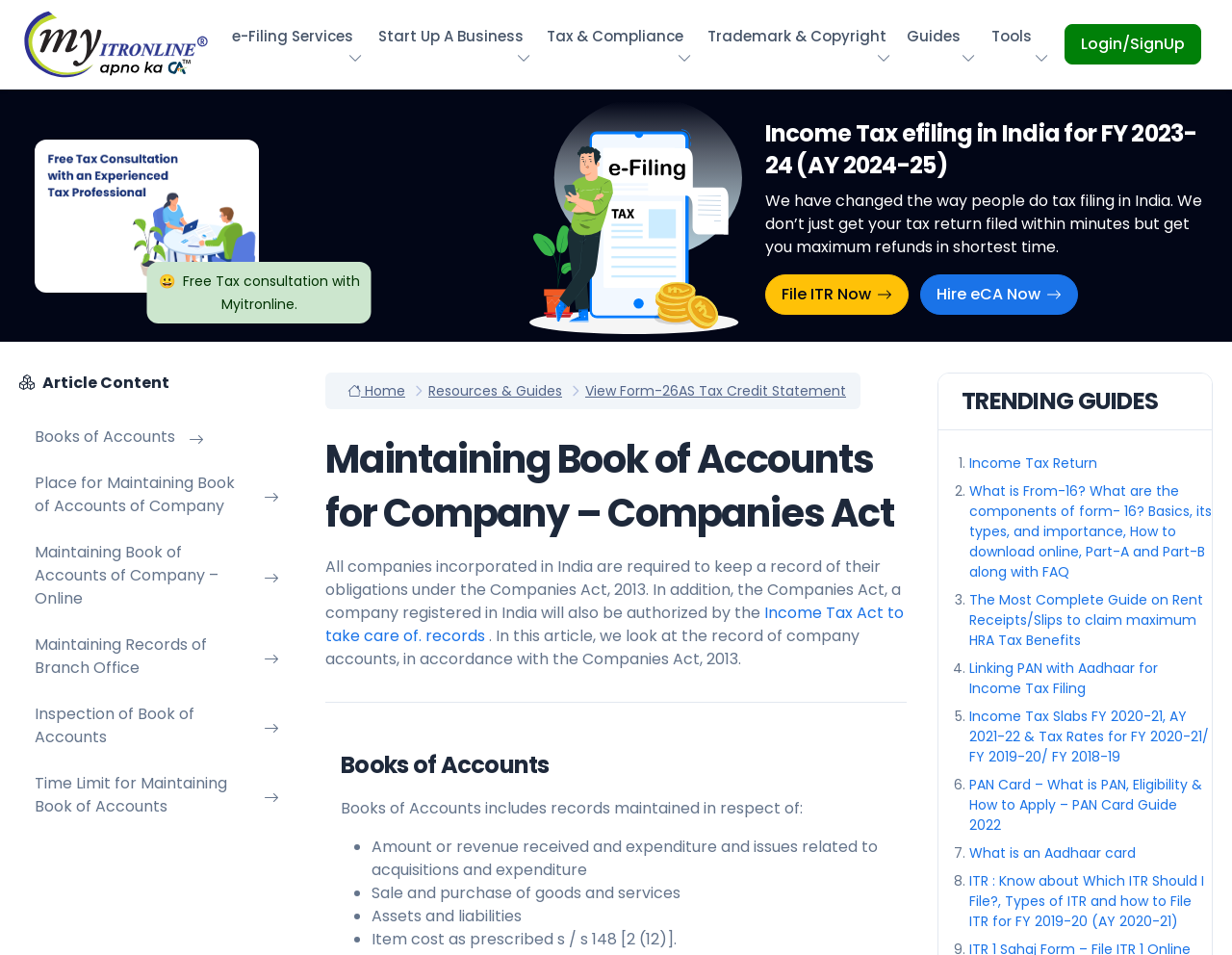Identify the bounding box coordinates of the part that should be clicked to carry out this instruction: "Click on the 'File ITR Now' link".

[0.621, 0.287, 0.737, 0.33]